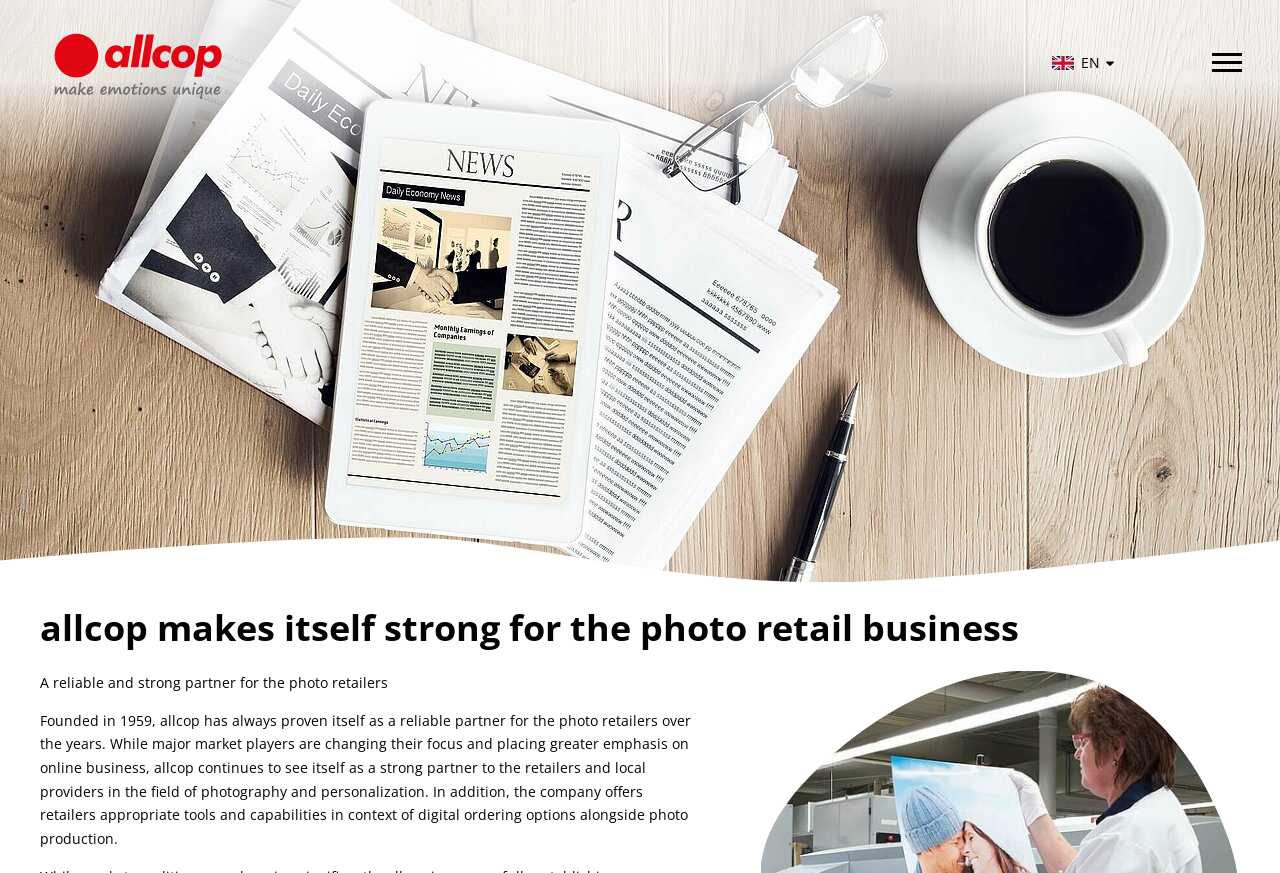What is the company's role in the field of photography?
Using the details shown in the screenshot, provide a comprehensive answer to the question.

I inferred this from the paragraph that describes the company's role, which states 'allcop continues to see itself as a strong partner to the retailers and local providers in the field of photography and personalization.'